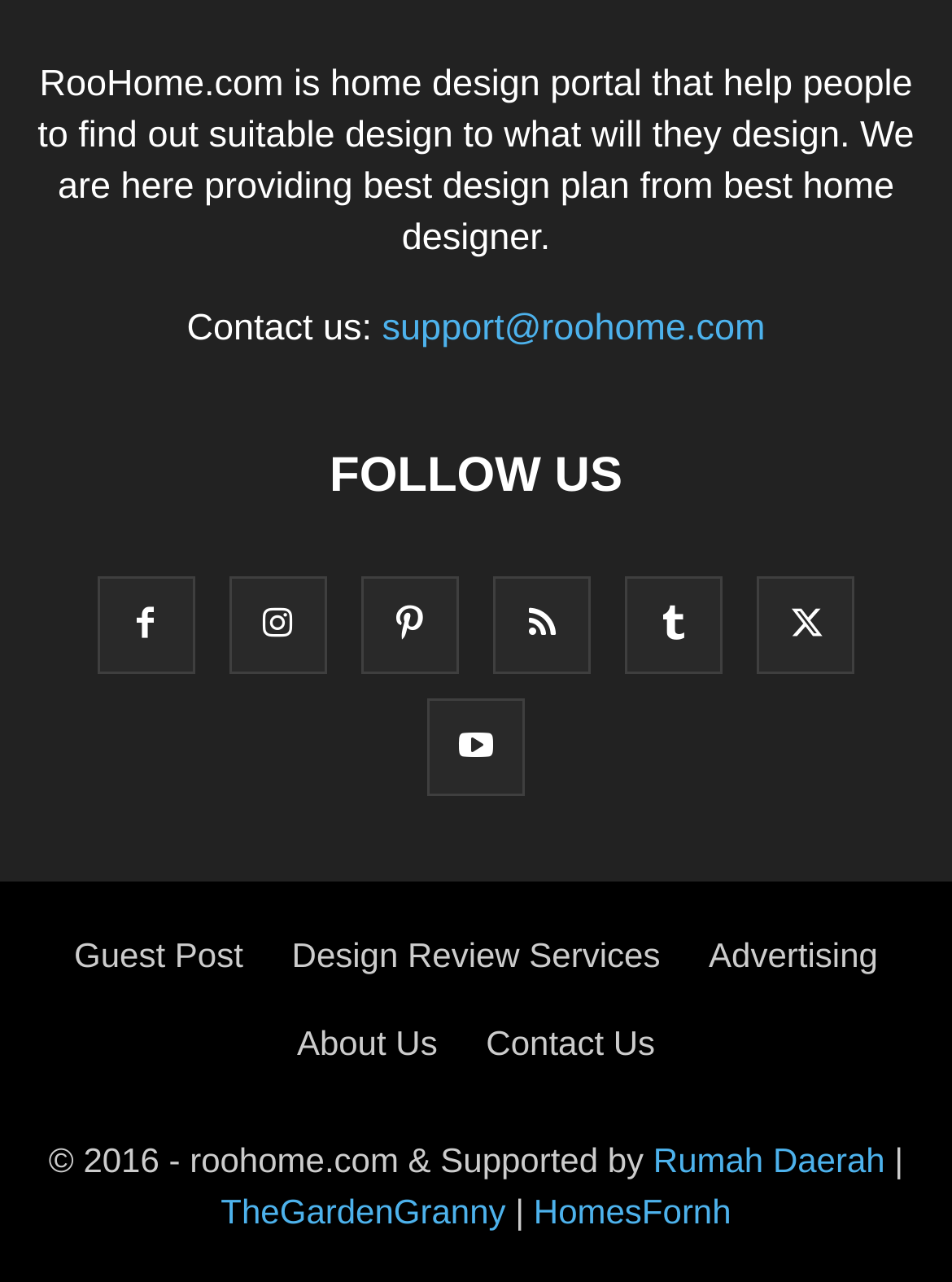Identify the bounding box coordinates of the region that should be clicked to execute the following instruction: "Follow us on social media".

[0.346, 0.351, 0.654, 0.393]